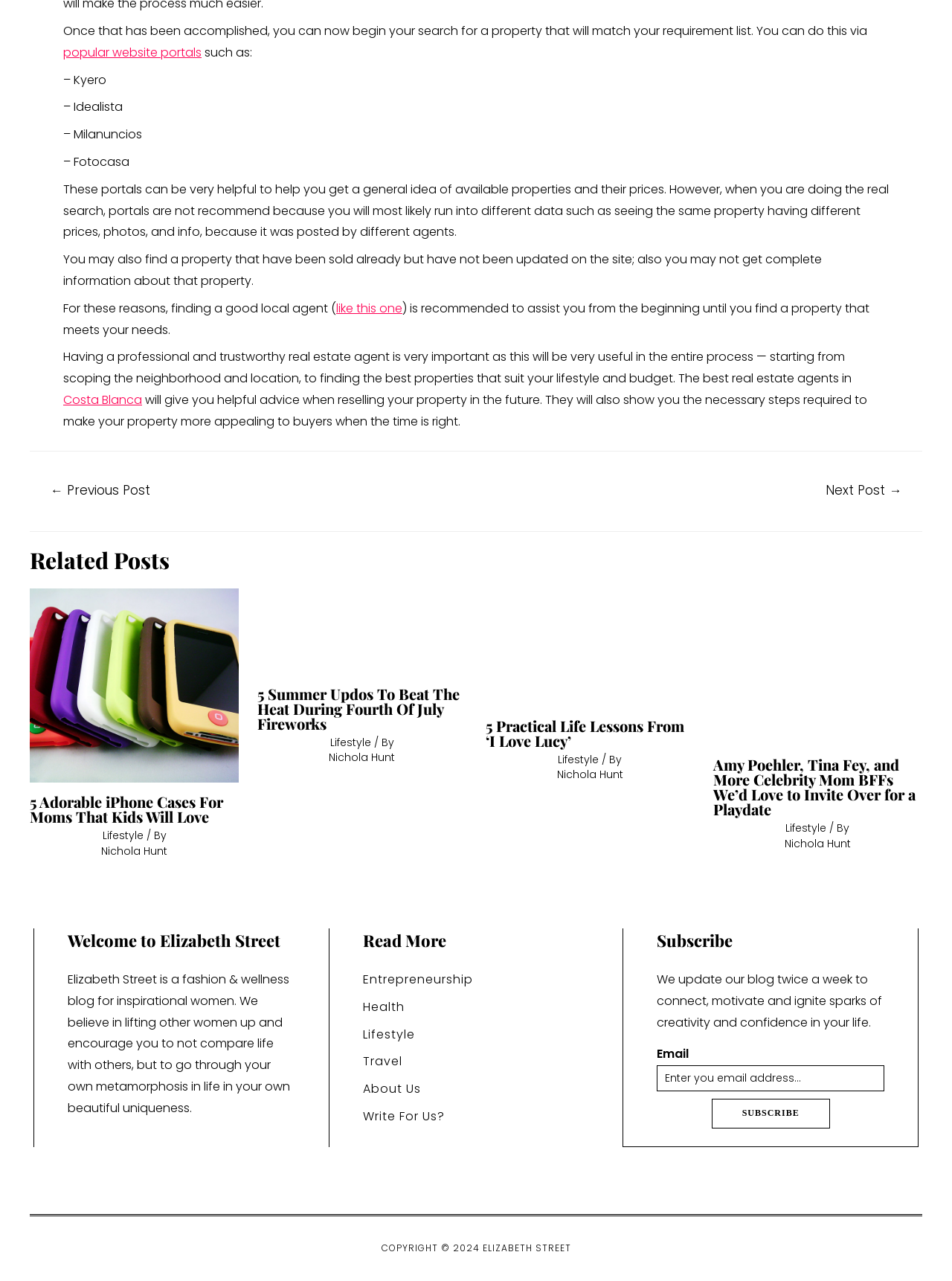What is the name of the blog?
Identify the answer in the screenshot and reply with a single word or phrase.

Elizabeth Street